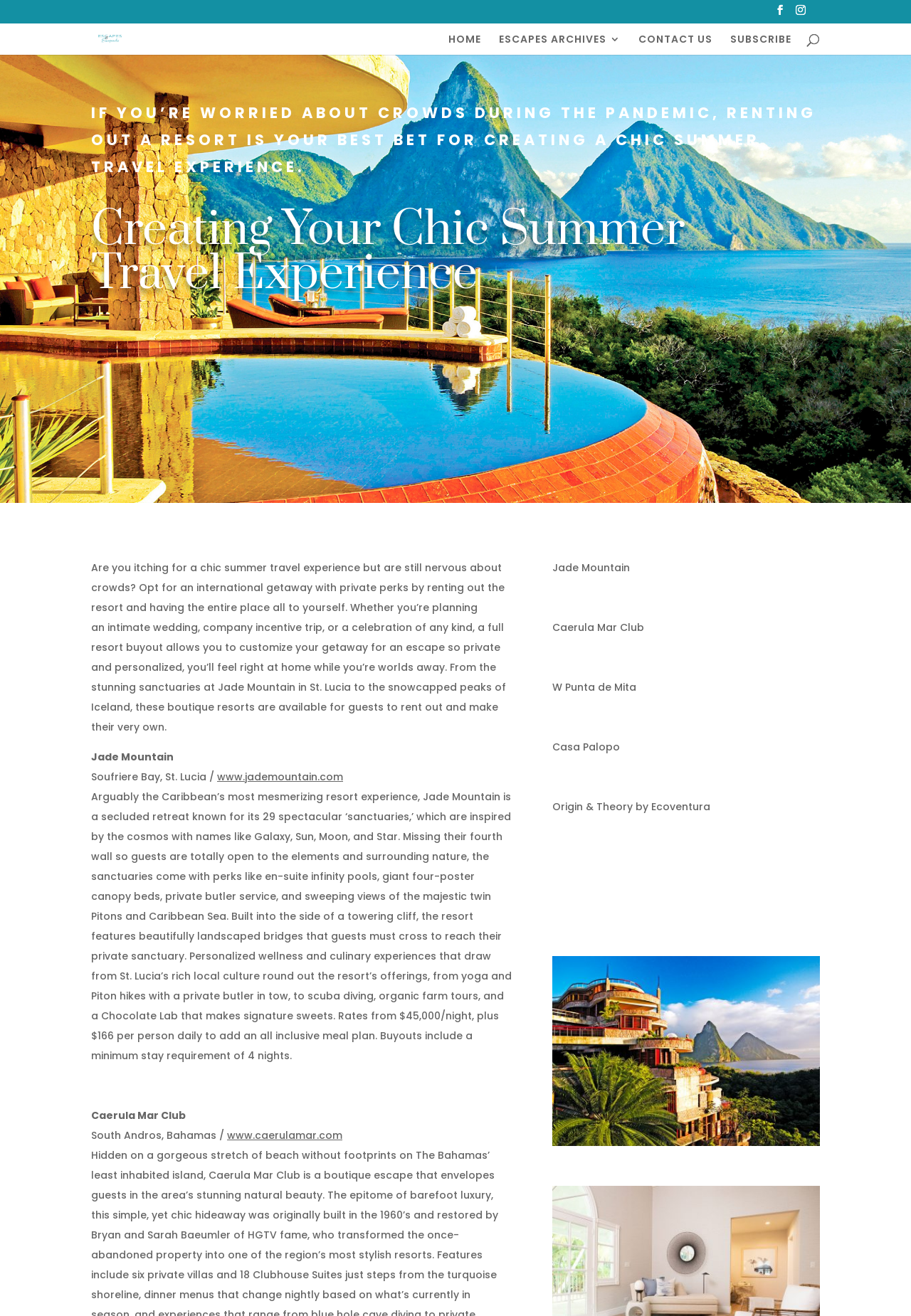Identify the bounding box coordinates for the element you need to click to achieve the following task: "Go to HOME page". Provide the bounding box coordinates as four float numbers between 0 and 1, in the form [left, top, right, bottom].

[0.492, 0.026, 0.528, 0.041]